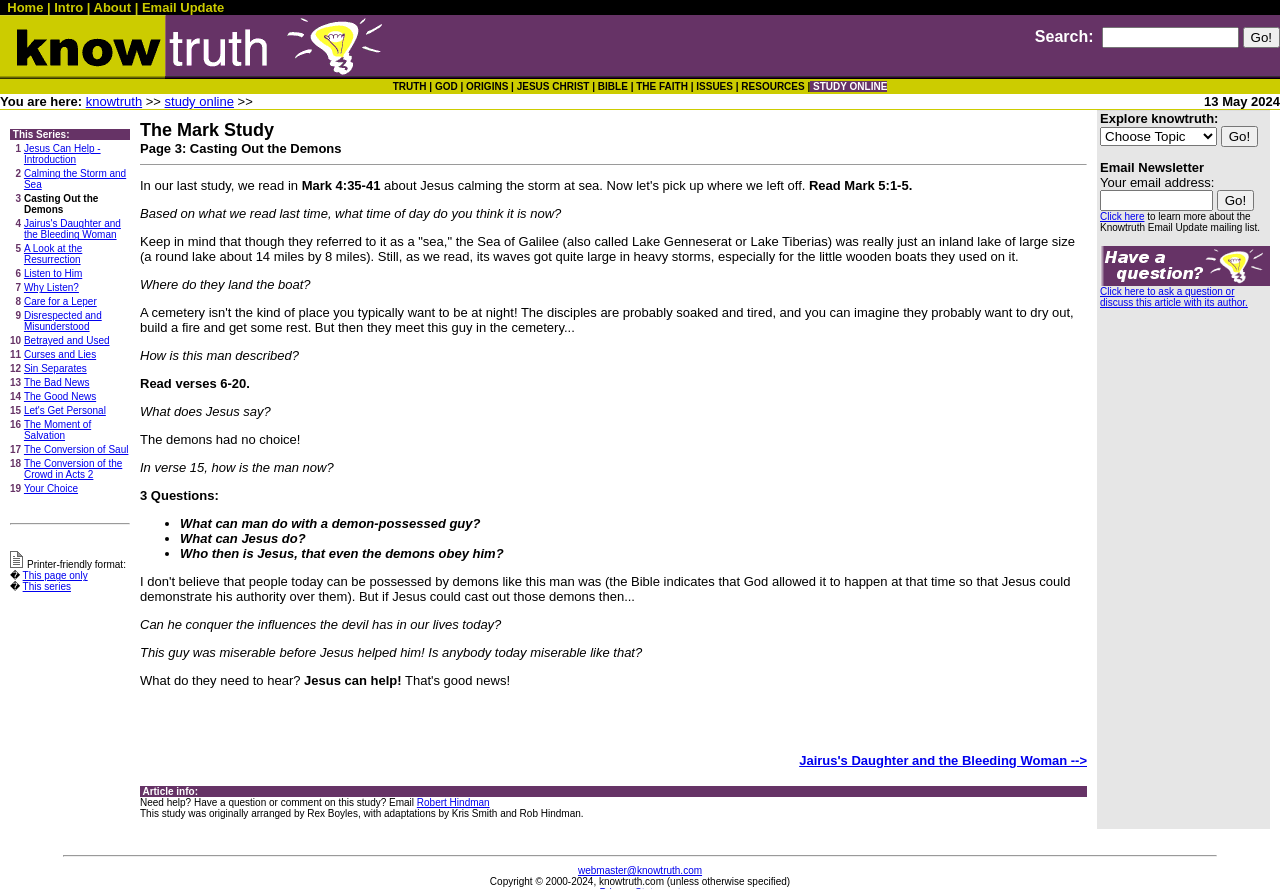Locate the bounding box coordinates of the clickable region to complete the following instruction: "click the 'Home' link."

[0.006, 0.0, 0.034, 0.017]